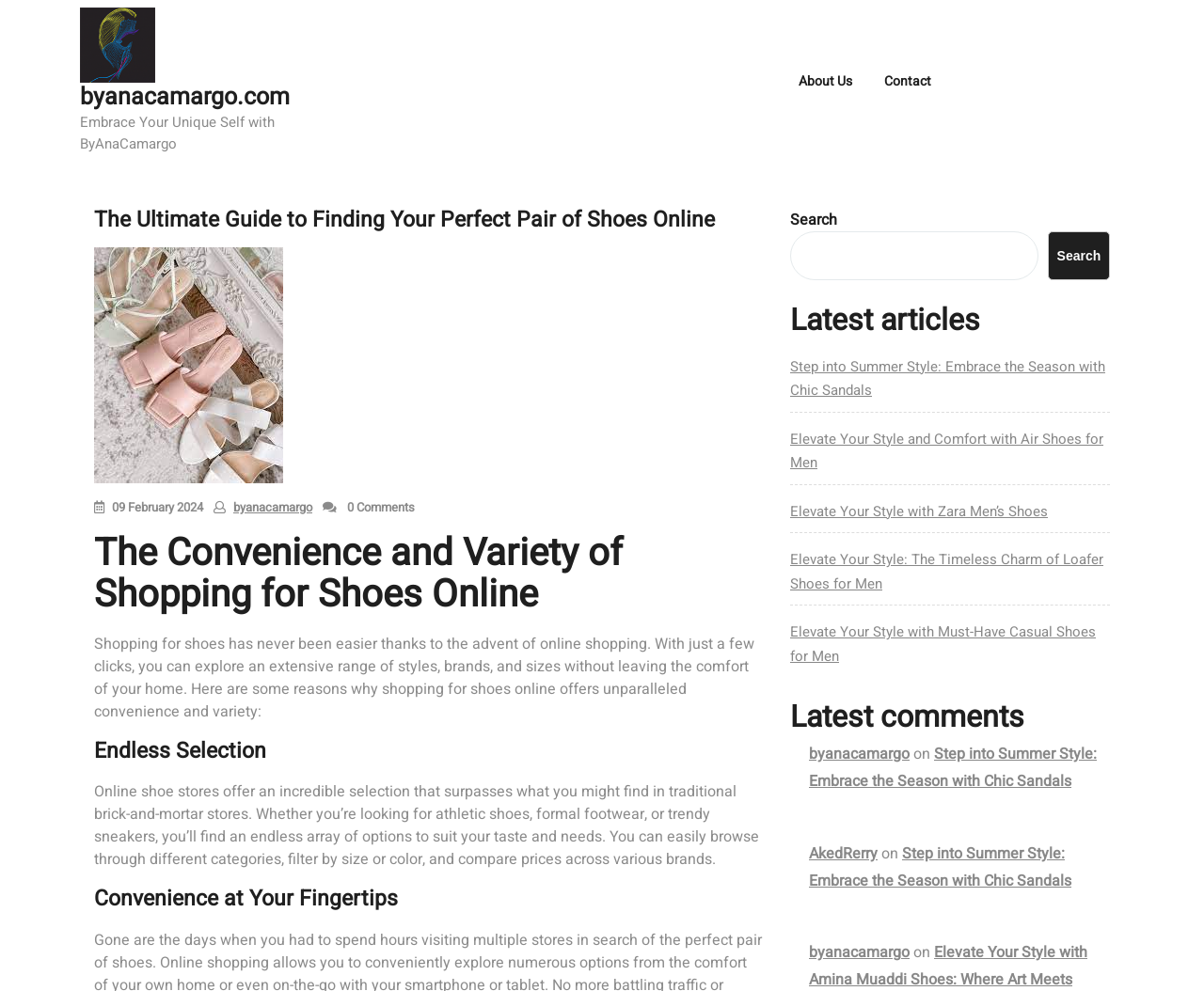Generate a comprehensive description of the webpage content.

This webpage is about finding the perfect pair of shoes online. At the top left, there is a logo and a link to "byanacamargo.com". Next to it, there is a heading that reads "Embrace Your Unique Self with ByAnaCamargo". On the top right, there is a navigation menu with links to "About Us" and "Contact".

Below the navigation menu, there is a large heading that reads "The Ultimate Guide to Finding Your Perfect Pair of Shoes Online". Underneath, there is an image related to shoes online. To the right of the image, there is a section with the date "09 February 2024", a link to "byanacamargo", and a text that reads "0 Comments".

The main content of the webpage is divided into sections. The first section has a heading that reads "The Convenience and Variety of Shopping for Shoes Online" and a paragraph of text that explains the benefits of online shoe shopping. The next section has a heading that reads "Endless Selection" and a paragraph of text that describes the wide range of shoe options available online.

The following sections have headings that read "Convenience at Your Fingertips" and "Latest articles". The "Latest articles" section contains five links to different articles about shoes, such as "Step into Summer Style: Embrace the Season with Chic Sandals" and "Elevate Your Style with Zara Men’s Shoes".

On the right side of the webpage, there is a search bar with a button that reads "Search". Below the search bar, there is a section with a heading that reads "Latest comments" and two articles with links to comments.

At the bottom of the webpage, there is a footer section with links to "byanacamargo" and articles, as well as some text that reads "on".